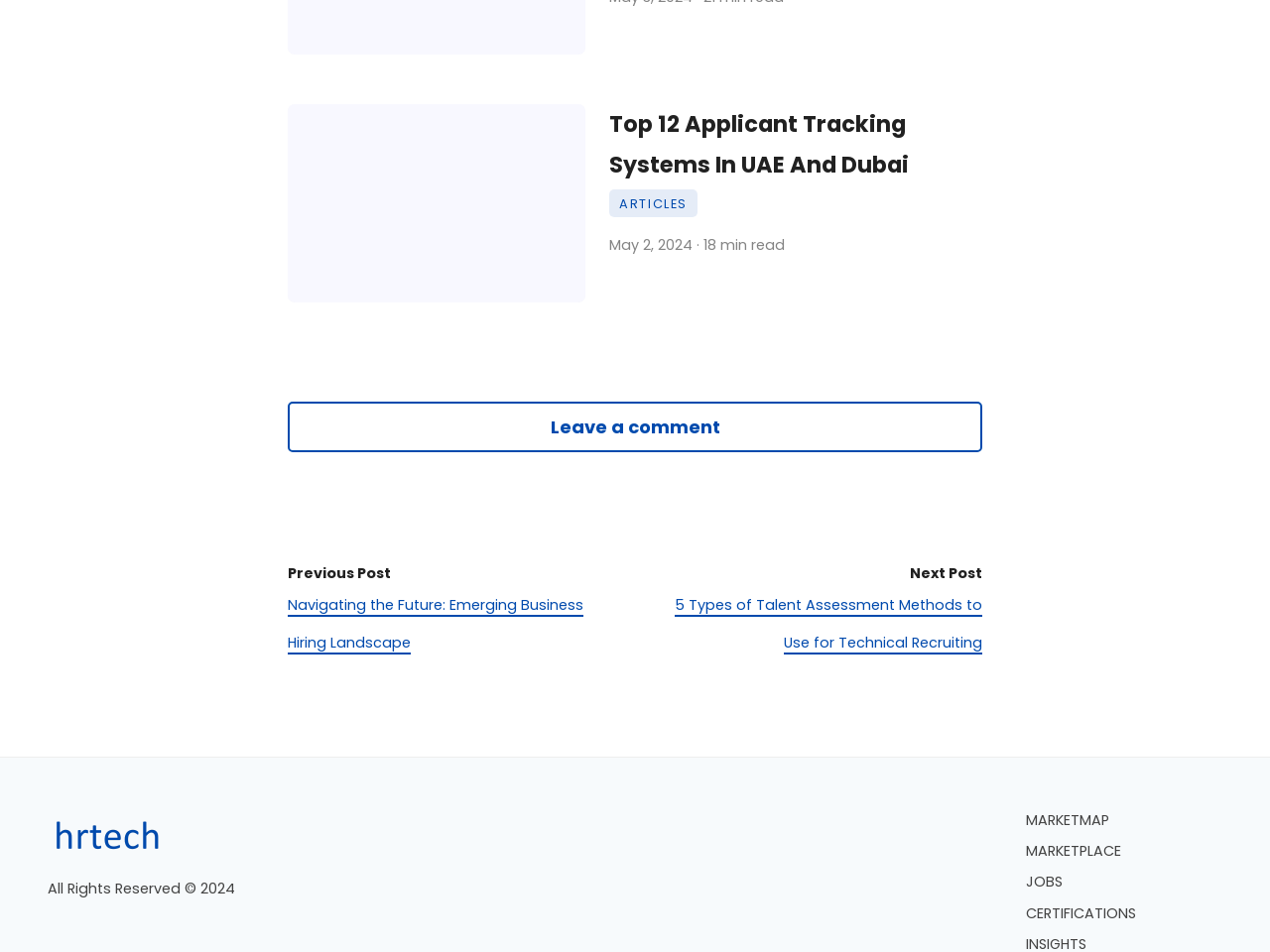Provide a one-word or short-phrase response to the question:
What are the four main categories on the website?

MARKETMAP, MARKETPLACE, JOBS, CERTIFICATIONS